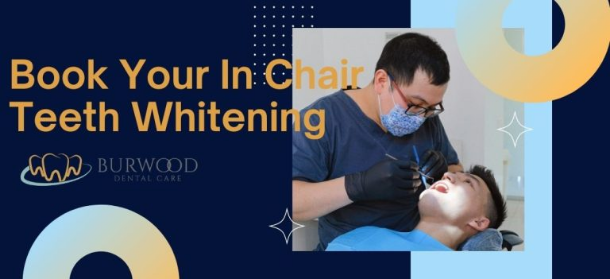Answer this question using a single word or a brief phrase:
What is the name of the dental care service?

Burwood Dental Care